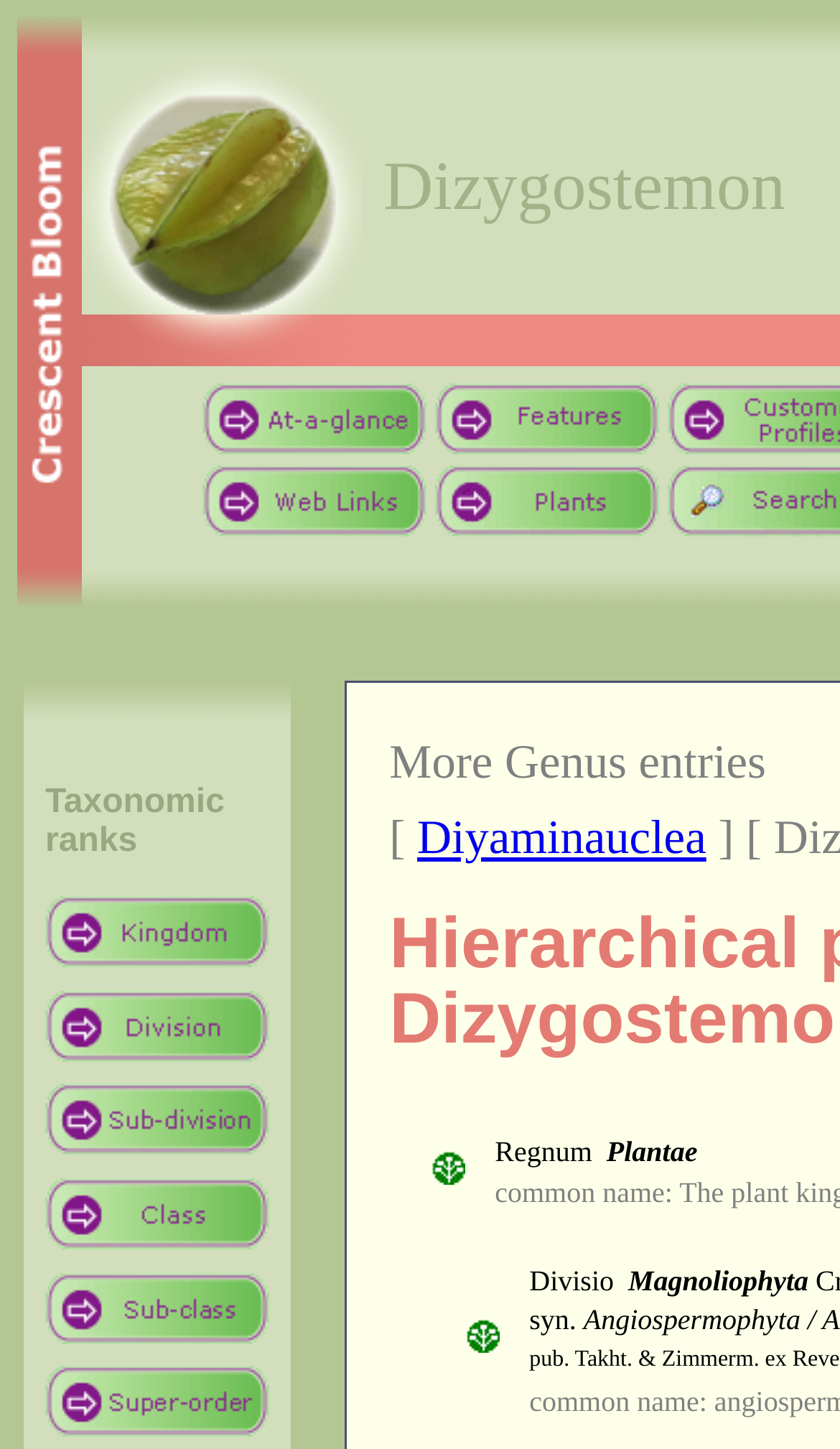Answer this question using a single word or a brief phrase:
What is the category of 'Diyaminauclea'?

Plantae